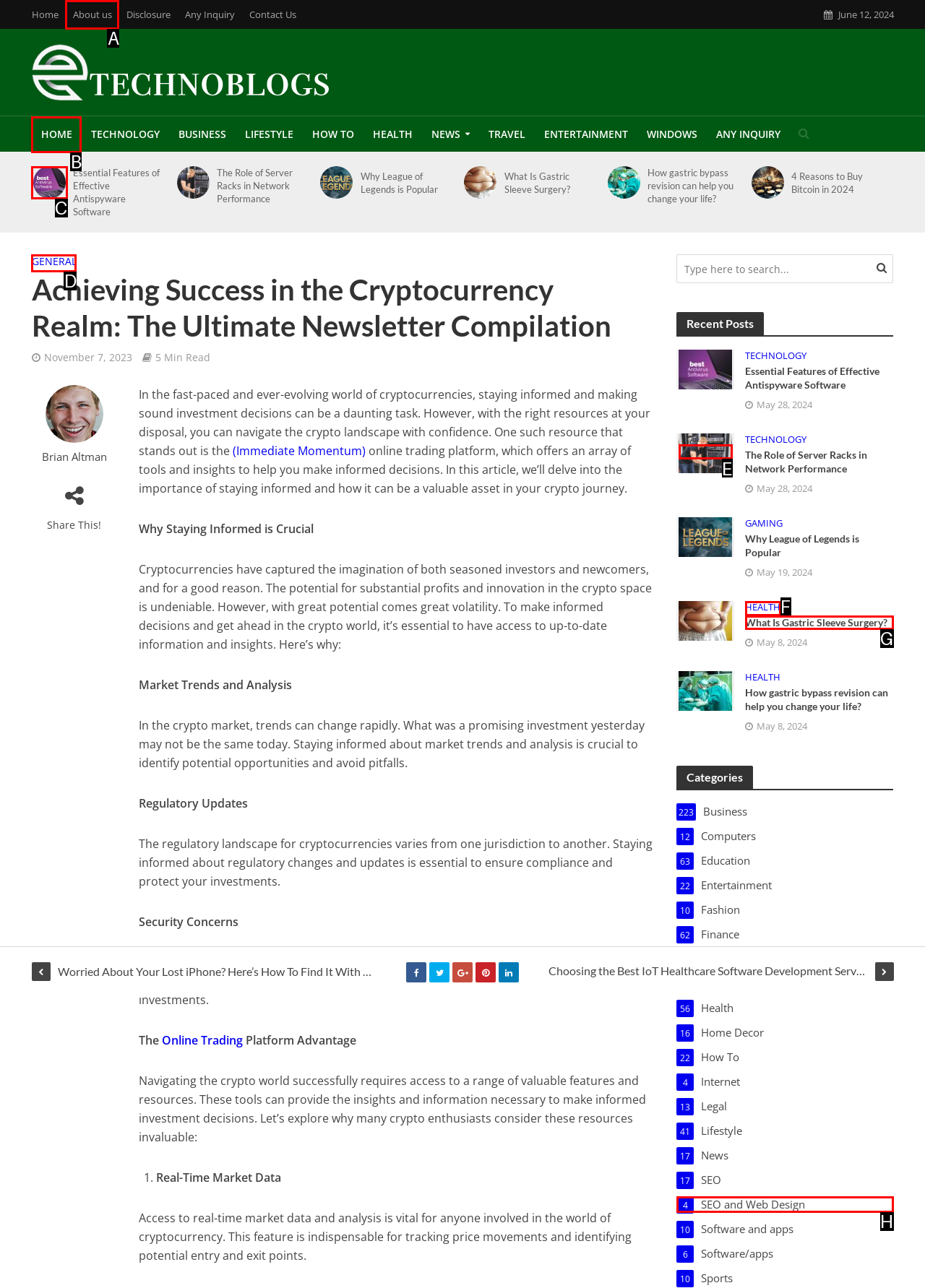Identify which option matches the following description: What Is Gastric Sleeve Surgery?
Answer by giving the letter of the correct option directly.

G